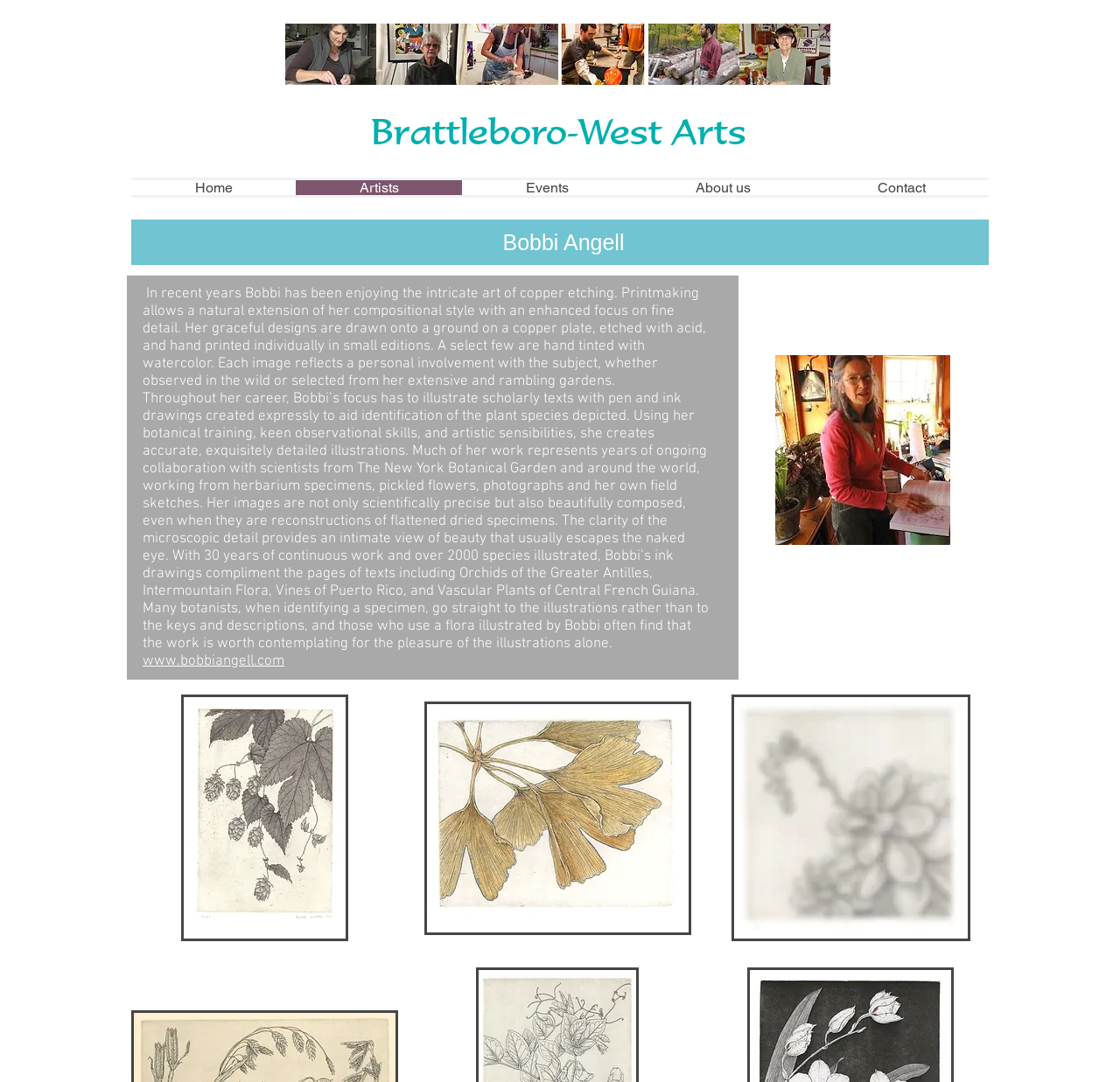Please identify the bounding box coordinates of the area I need to click to accomplish the following instruction: "Check About us".

[0.564, 0.167, 0.727, 0.18]